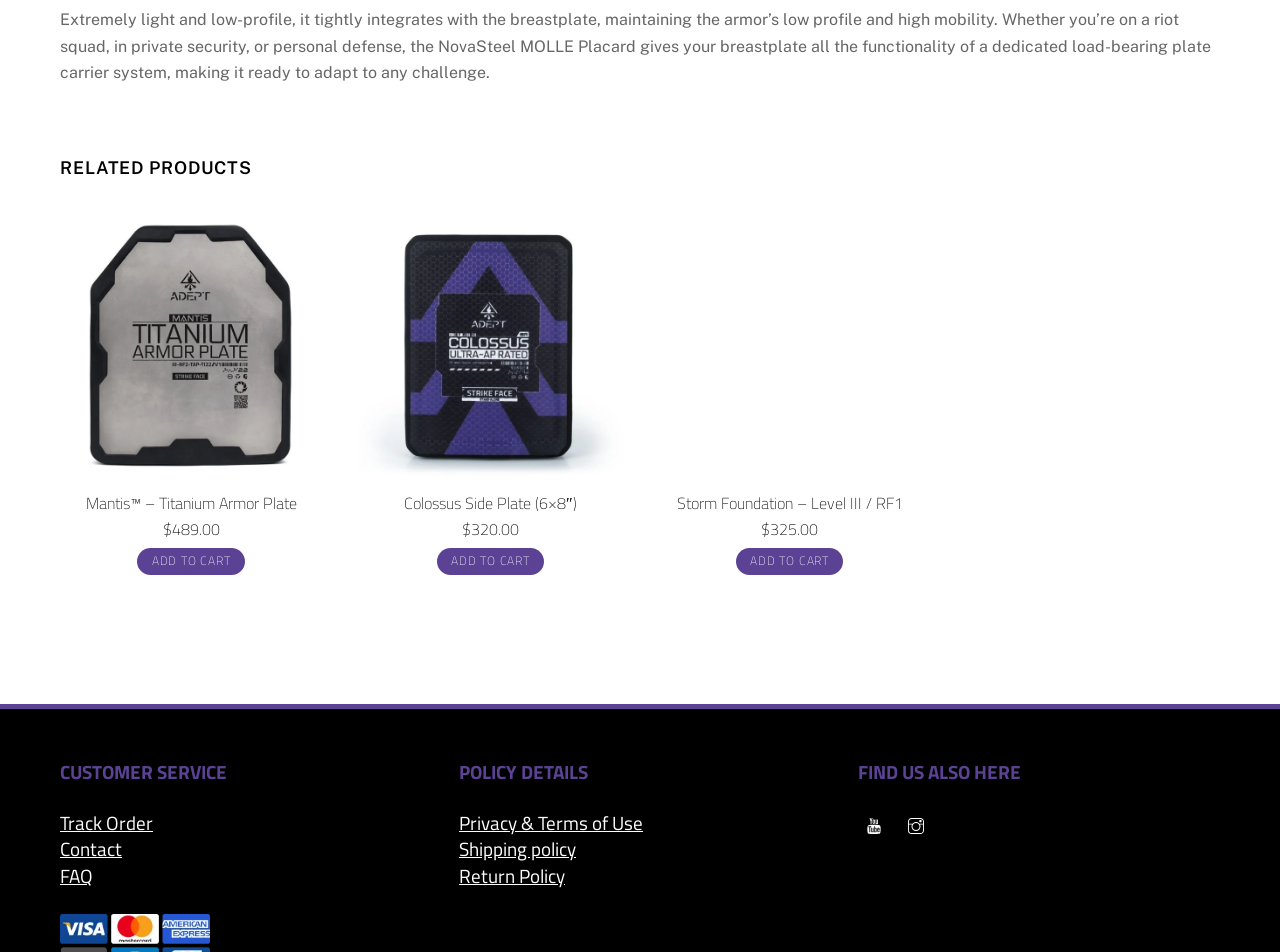Using the information from the screenshot, answer the following question thoroughly:
What is the purpose of the NovaSteel MOLLE Placard?

I read the description of the NovaSteel MOLLE Placard, which says it 'gives your breastplate all the functionality of a dedicated load-bearing plate carrier system', so its purpose is to provide functionality to a breastplate.